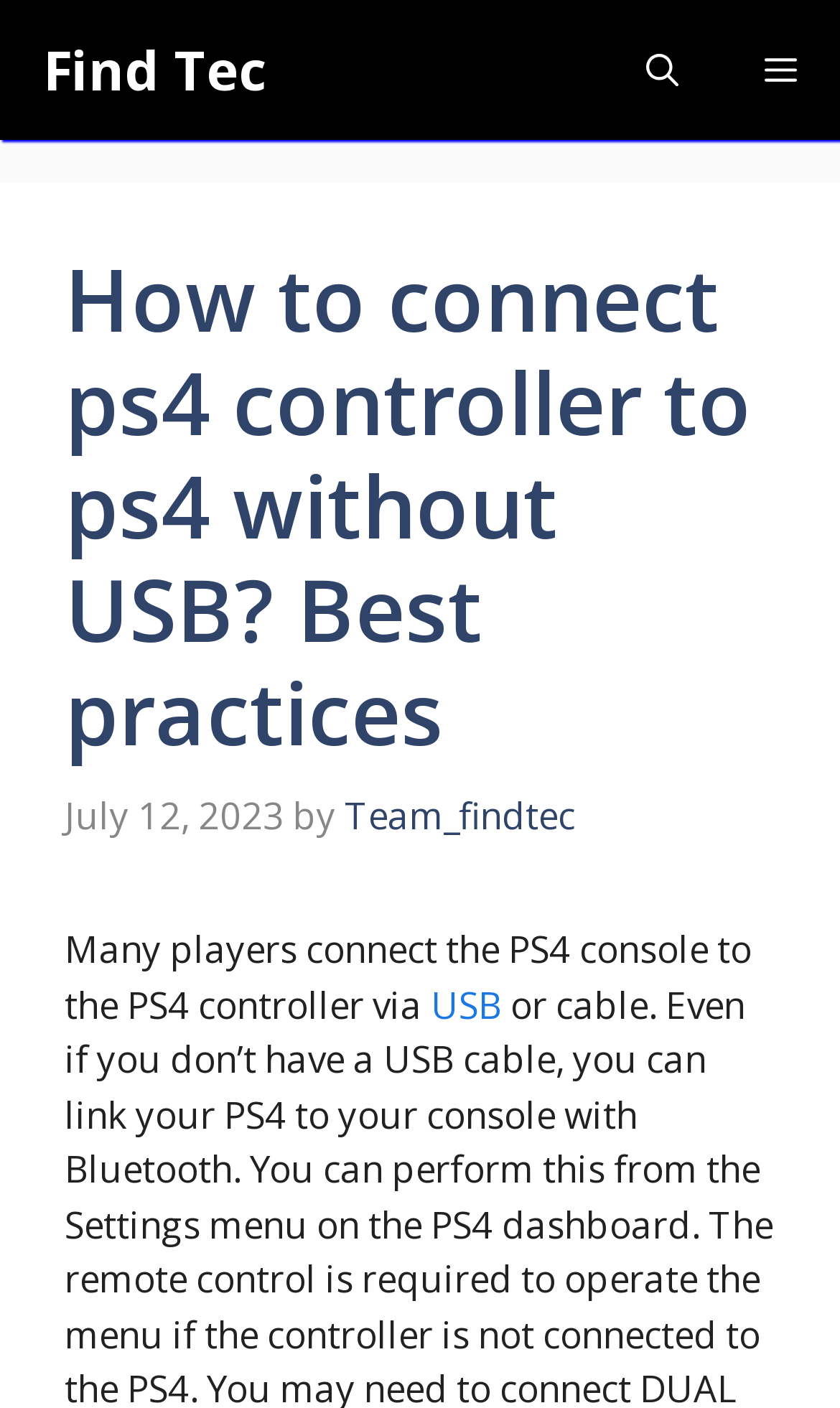What is the primary navigation menu?
Answer the question with just one word or phrase using the image.

Primary